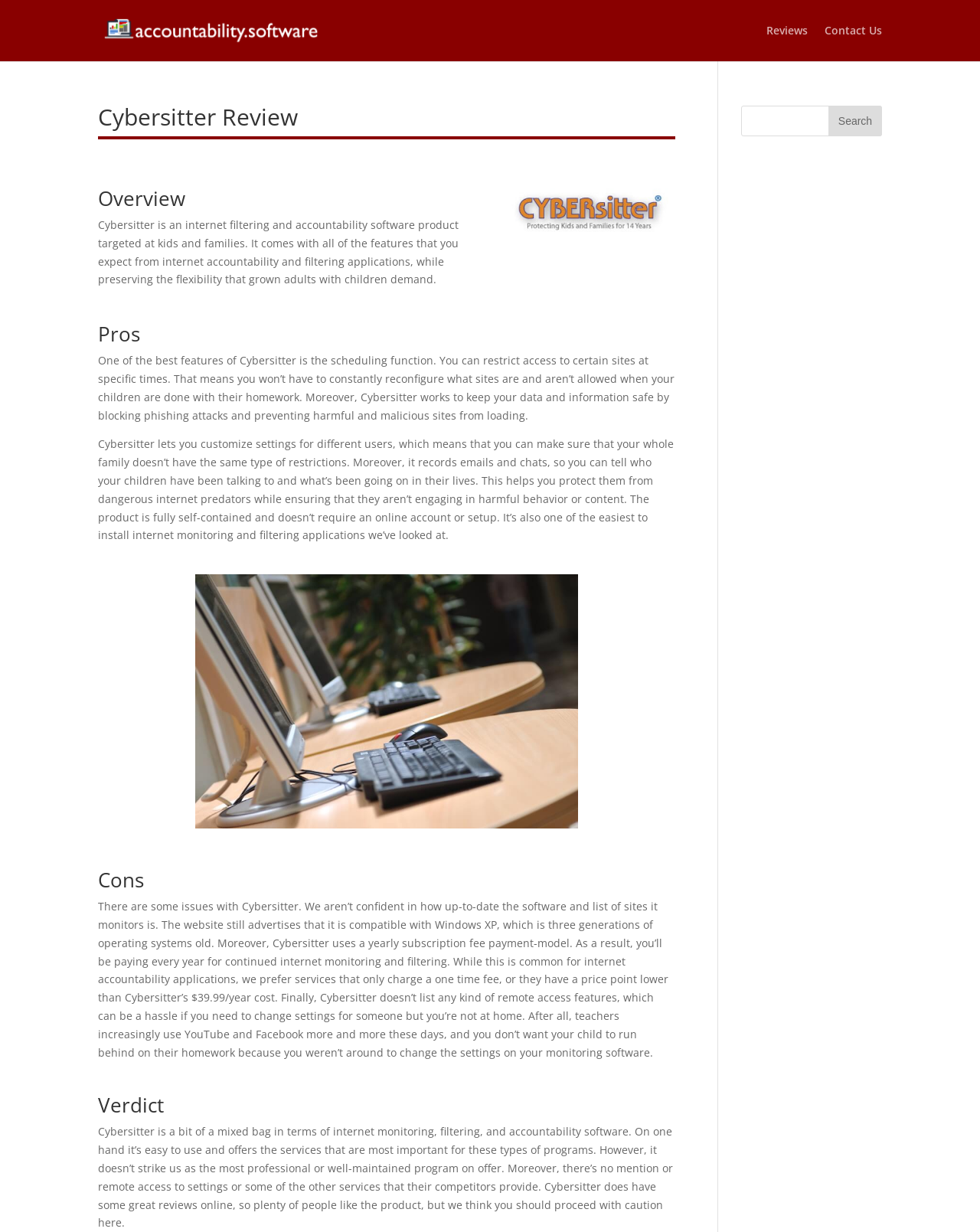By analyzing the image, answer the following question with a detailed response: What is the cost of Cybersitter?

The webpage mentions that Cybersitter uses a yearly subscription fee payment-model, and the cost is $39.99 per year, which is a recurring payment for continued internet monitoring and filtering.